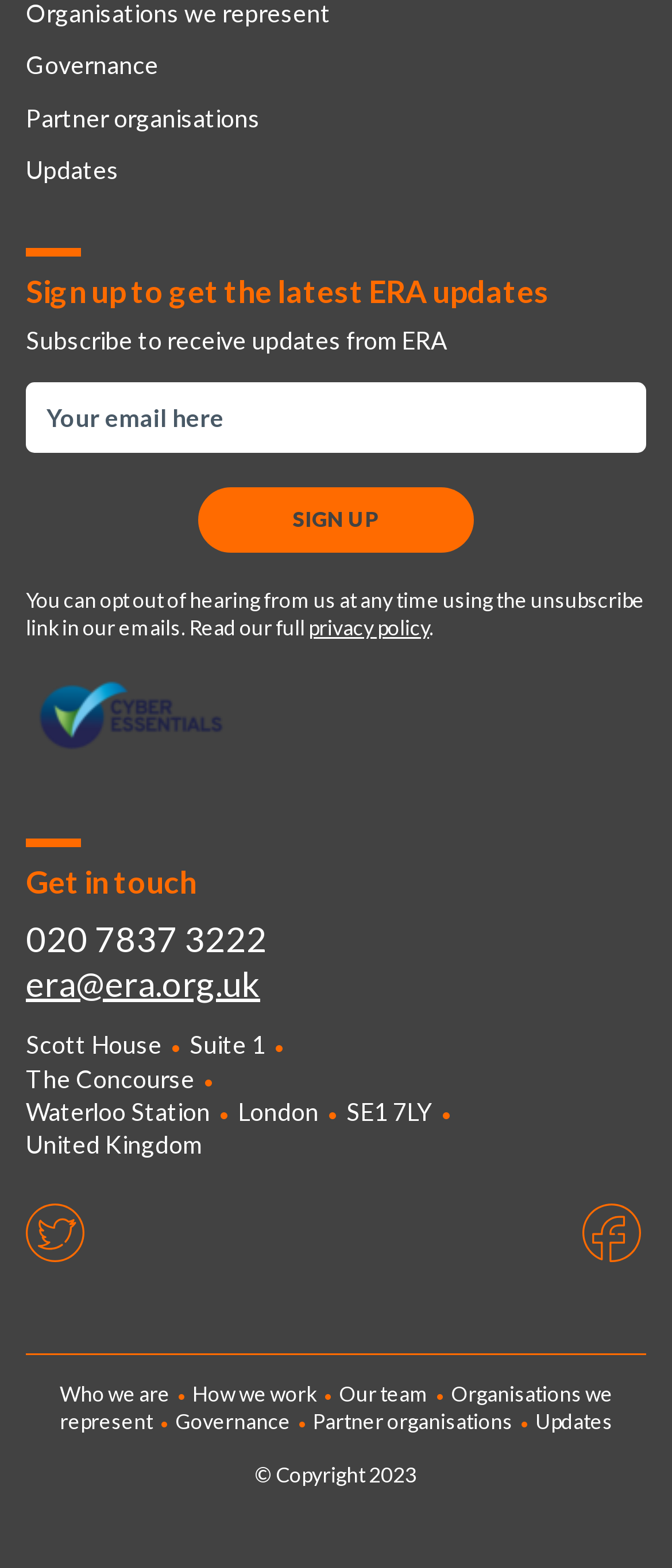Please answer the following question using a single word or phrase: 
What is the purpose of the 'Sign Up' button?

To receive ERA updates